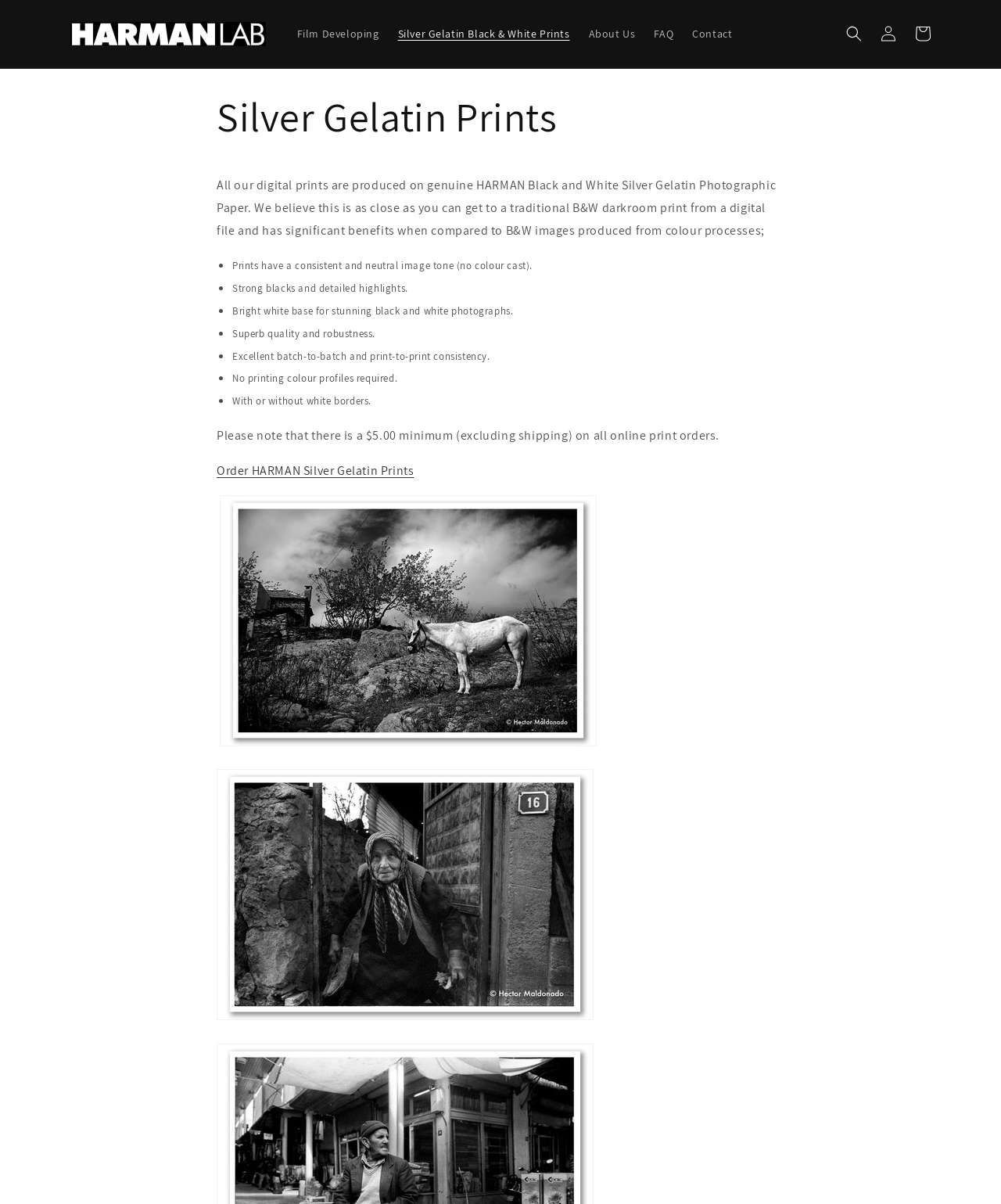Using the element description Order HARMAN Silver Gelatin Prints, predict the bounding box coordinates for the UI element. Provide the coordinates in (top-left x, top-left y, bottom-right x, bottom-right y) format with values ranging from 0 to 1.

[0.216, 0.384, 0.414, 0.398]